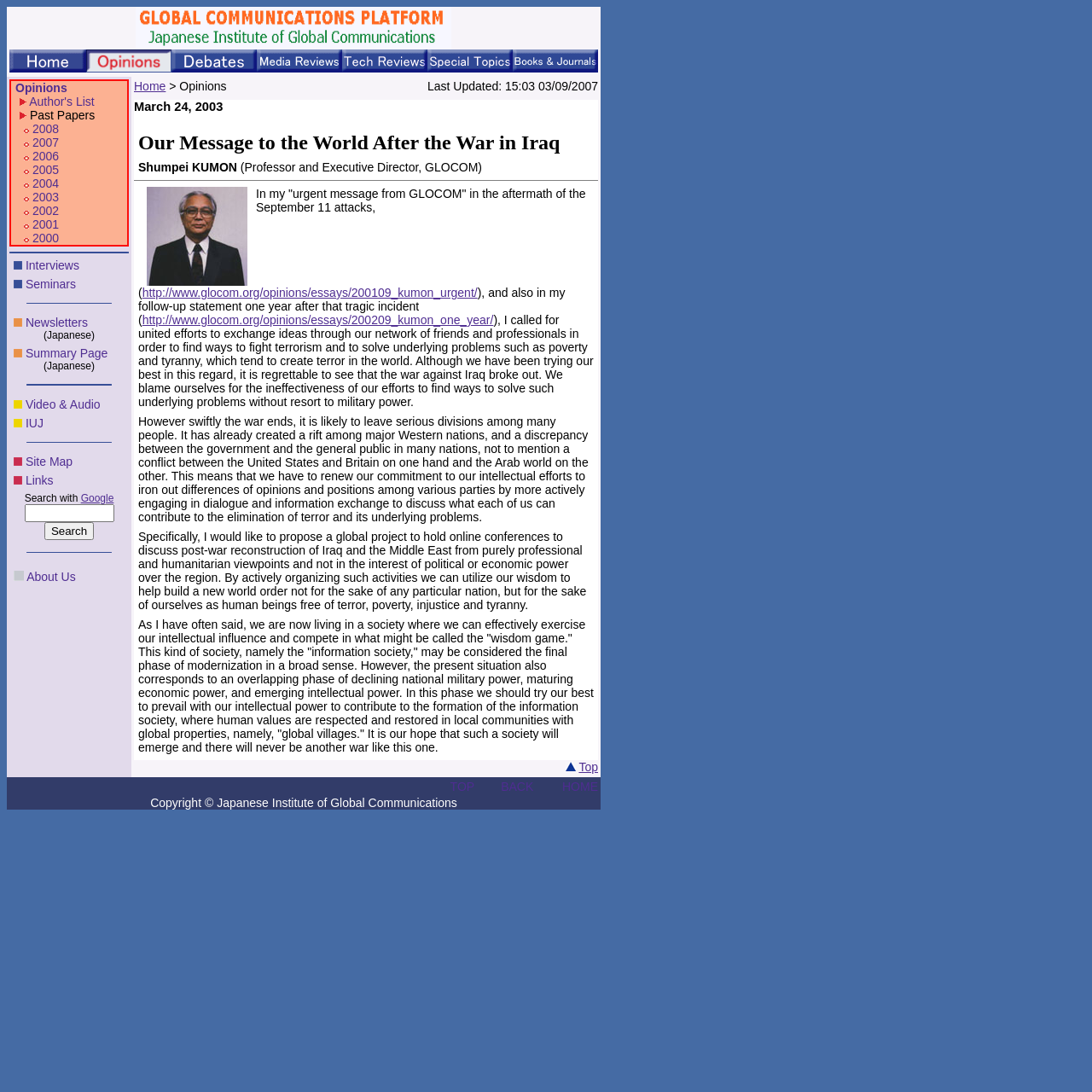Use a single word or phrase to answer the question:
What are the categories of opinions?

opinions, debates, Media Reviews, Tech Reviews, Special Topics, Books & Journals